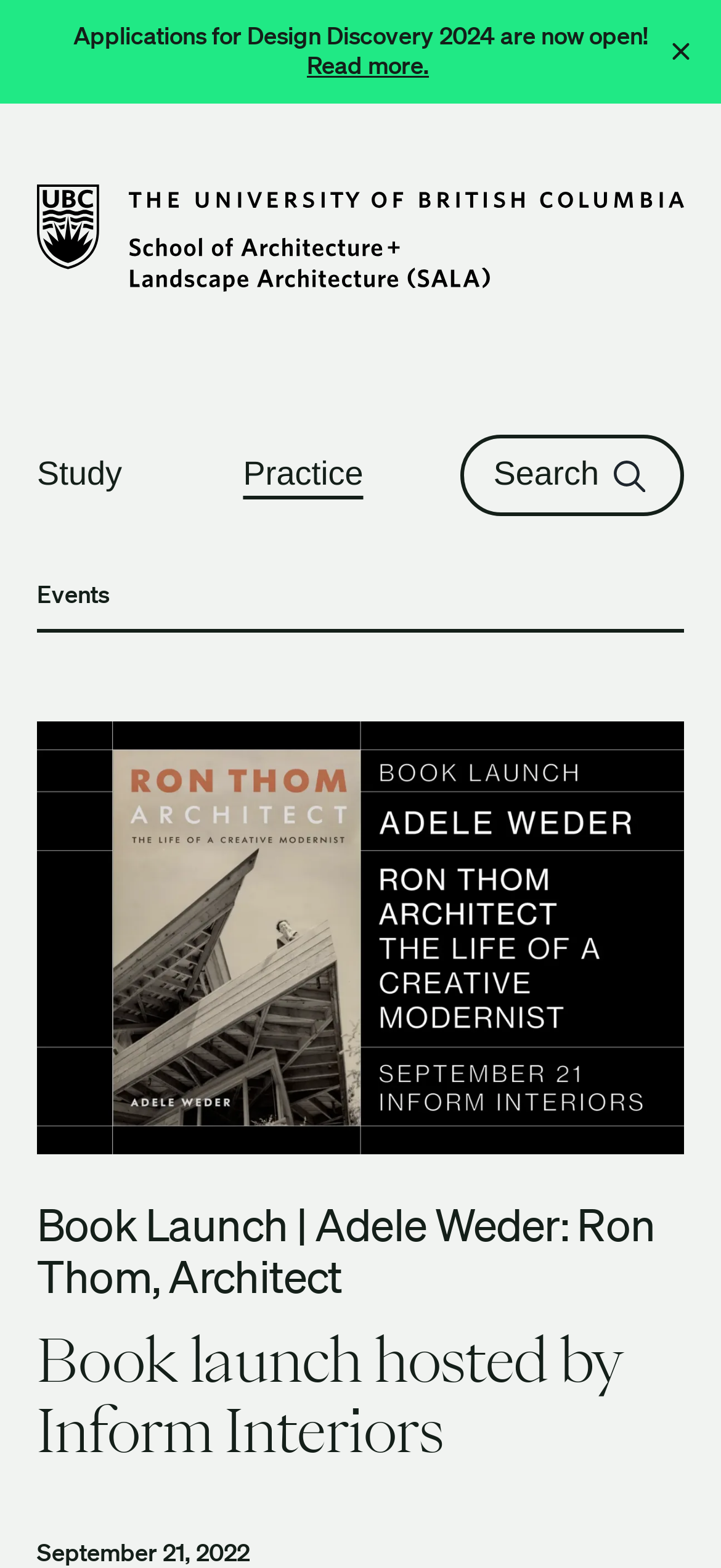What is the name of the school associated with this webpage?
Kindly offer a comprehensive and detailed response to the question.

I found the answer by looking at the link text 'The University of British Columbia School of Architecture and Landscape Architecture' which is a link element on the webpage.